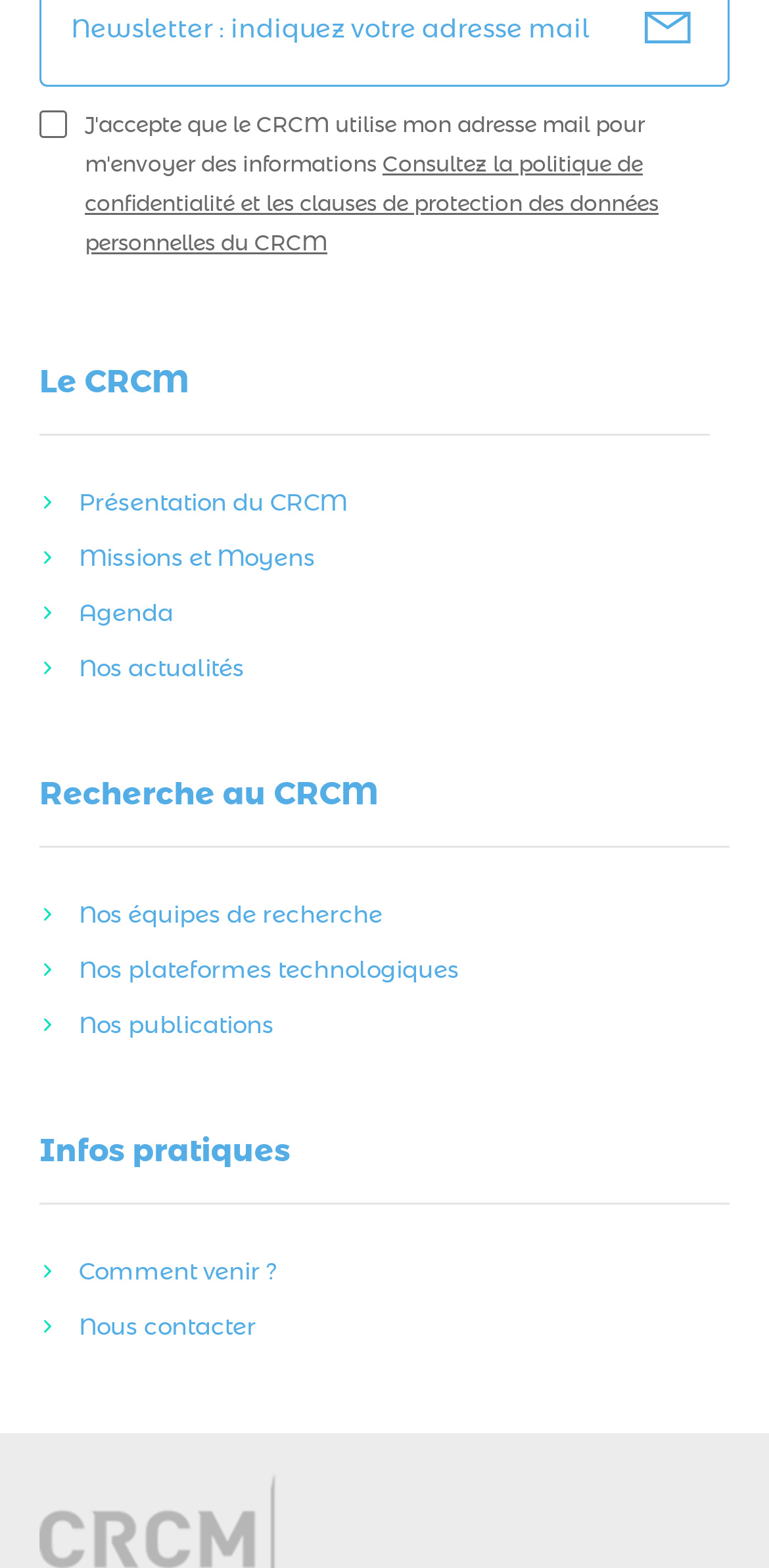Answer succinctly with a single word or phrase:
What is the last item in the main menu?

Nous contacter